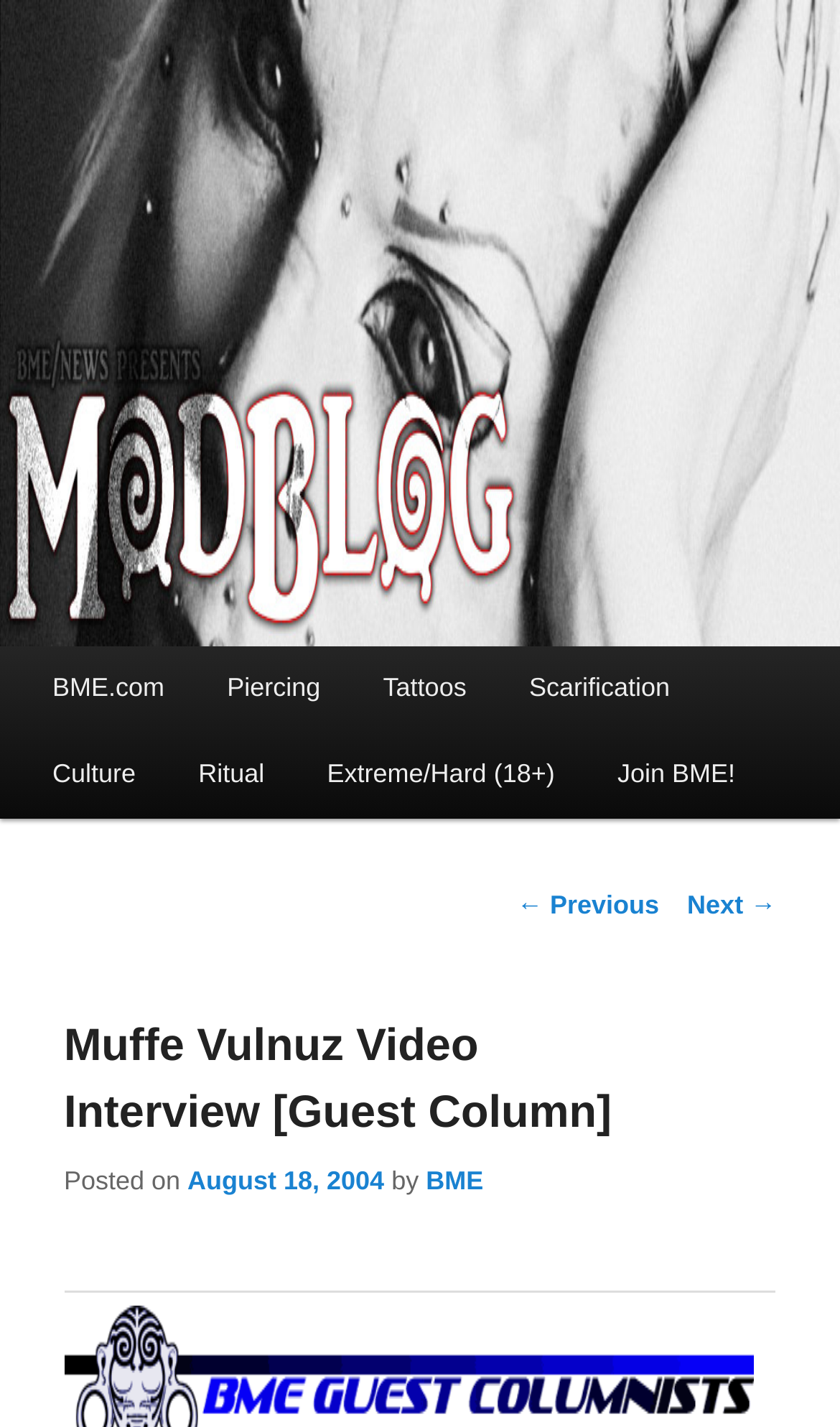Find and extract the text of the primary heading on the webpage.

Muffe Vulnuz Video Interview [Guest Column]